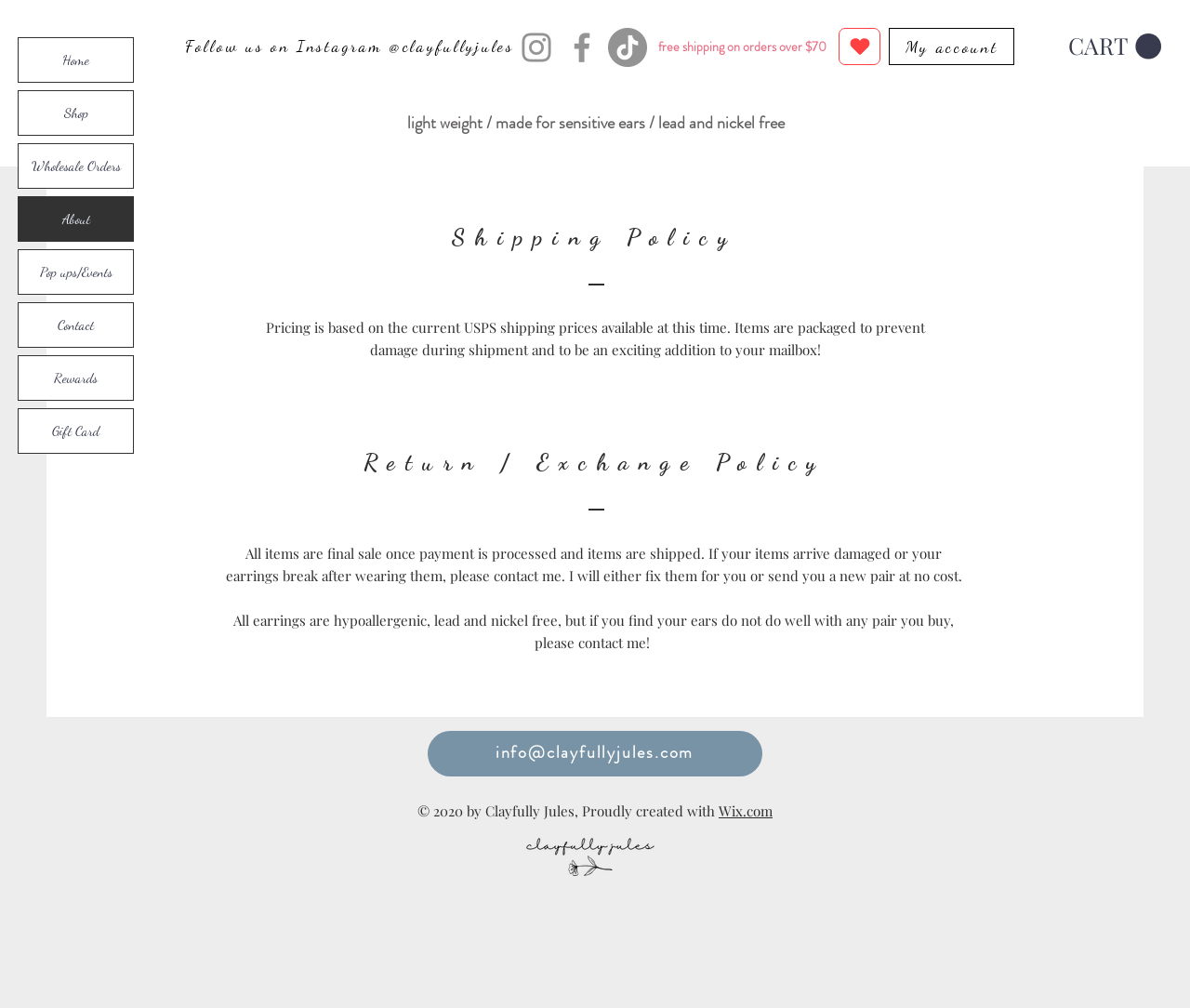Utilize the information from the image to answer the question in detail:
What is the contact email address?

The heading element on the bottom section of the webpage displays the contact email address 'info@clayfullyjules.com', which can be used to reach out to the website owner or administrator.